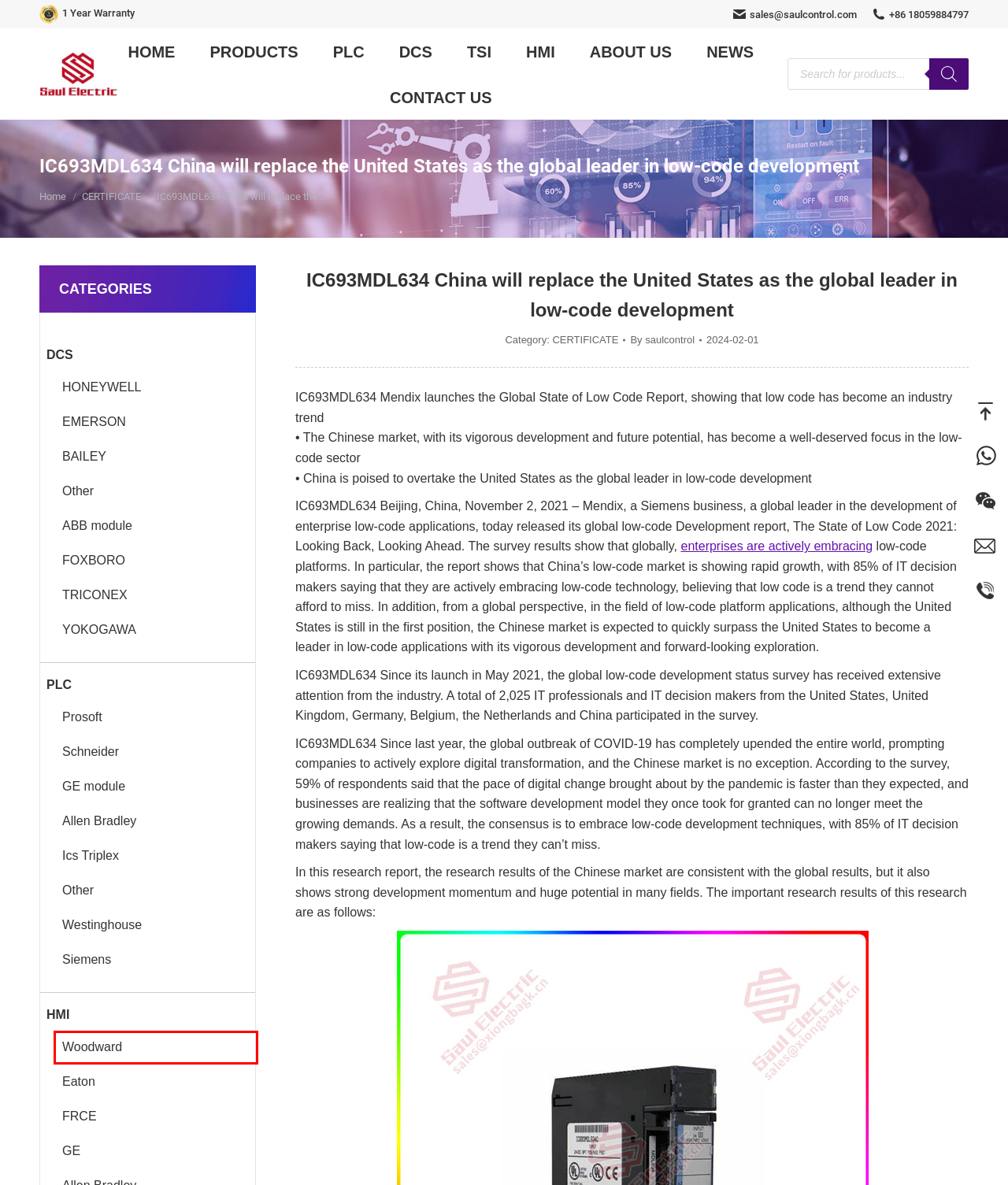Review the screenshot of a webpage containing a red bounding box around an element. Select the description that best matches the new webpage after clicking the highlighted element. The options are:
A. Eaton | saulcontrol
B. ABB module | saulcontrol
C. Woodward | saulcontrol
D. saulcontrol | saulcontrol
E. Ics Triplex | saulcontrol
F. Saul Electric Limited
G. 2024-02-01 | saulcontrol
H. FOXBORO | saulcontrol

C